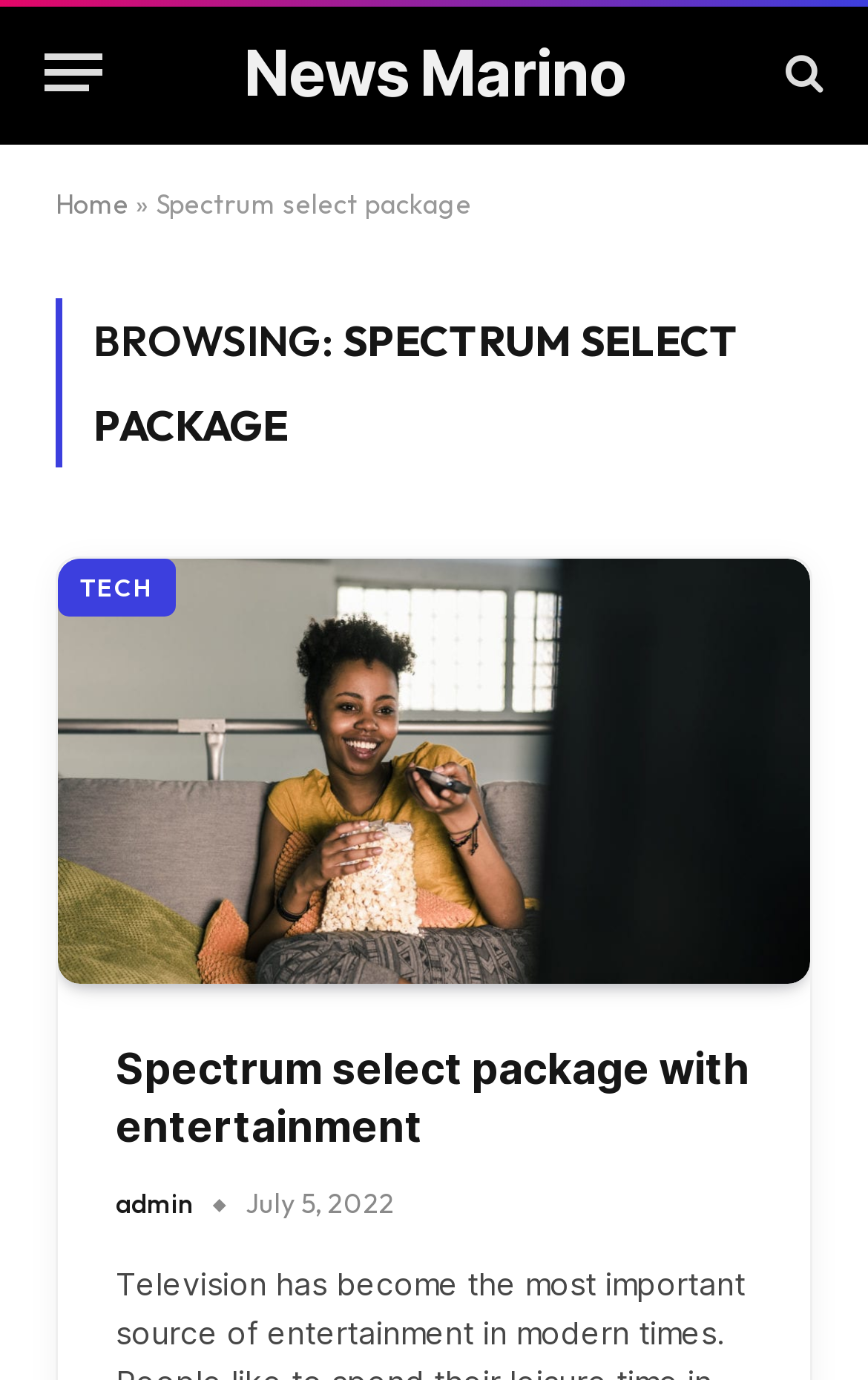Identify the text that serves as the heading for the webpage and generate it.

BROWSING: SPECTRUM SELECT PACKAGE